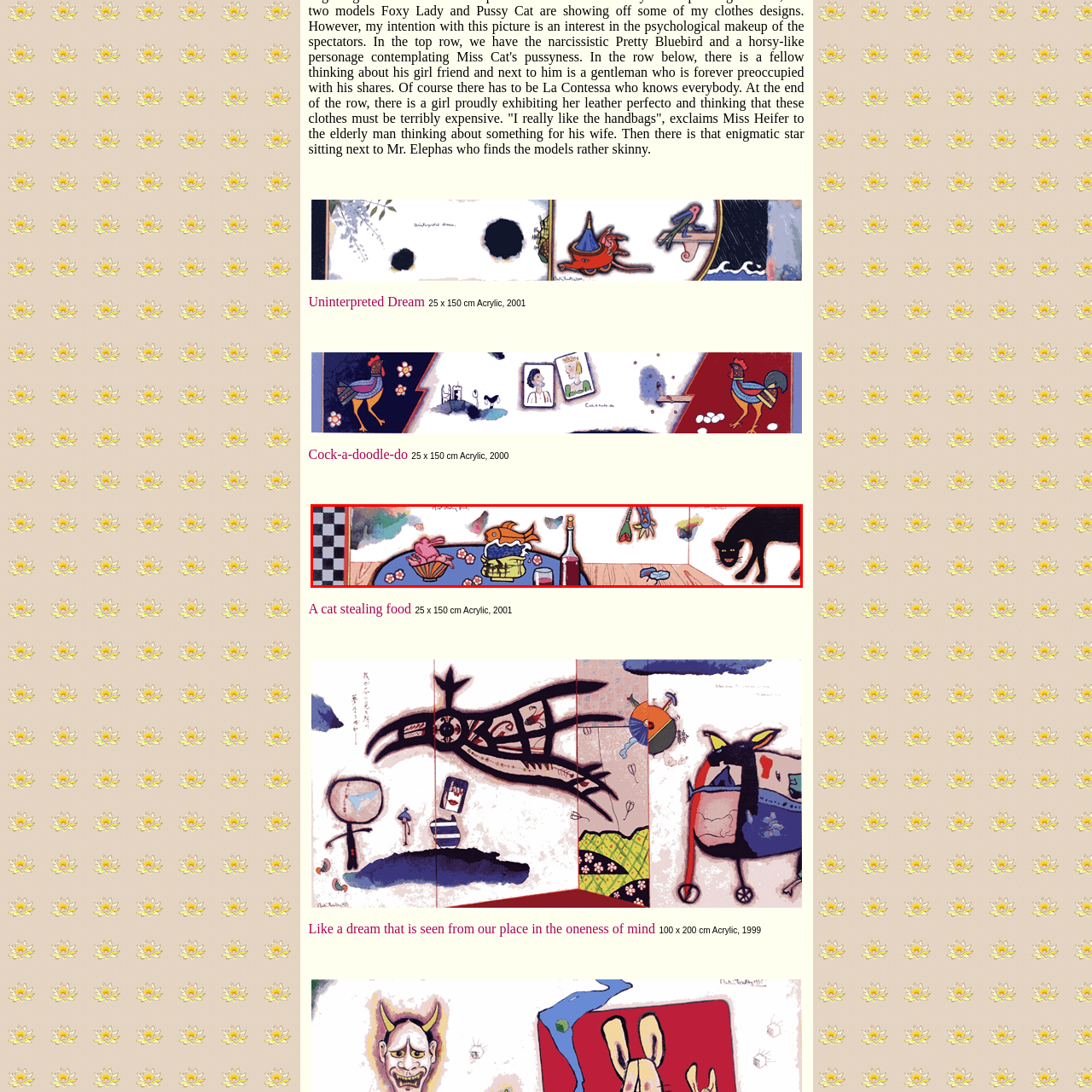Inspect the image surrounded by the red outline and respond to the question with a brief word or phrase:
What is the size of the artwork?

25 x 150 cm